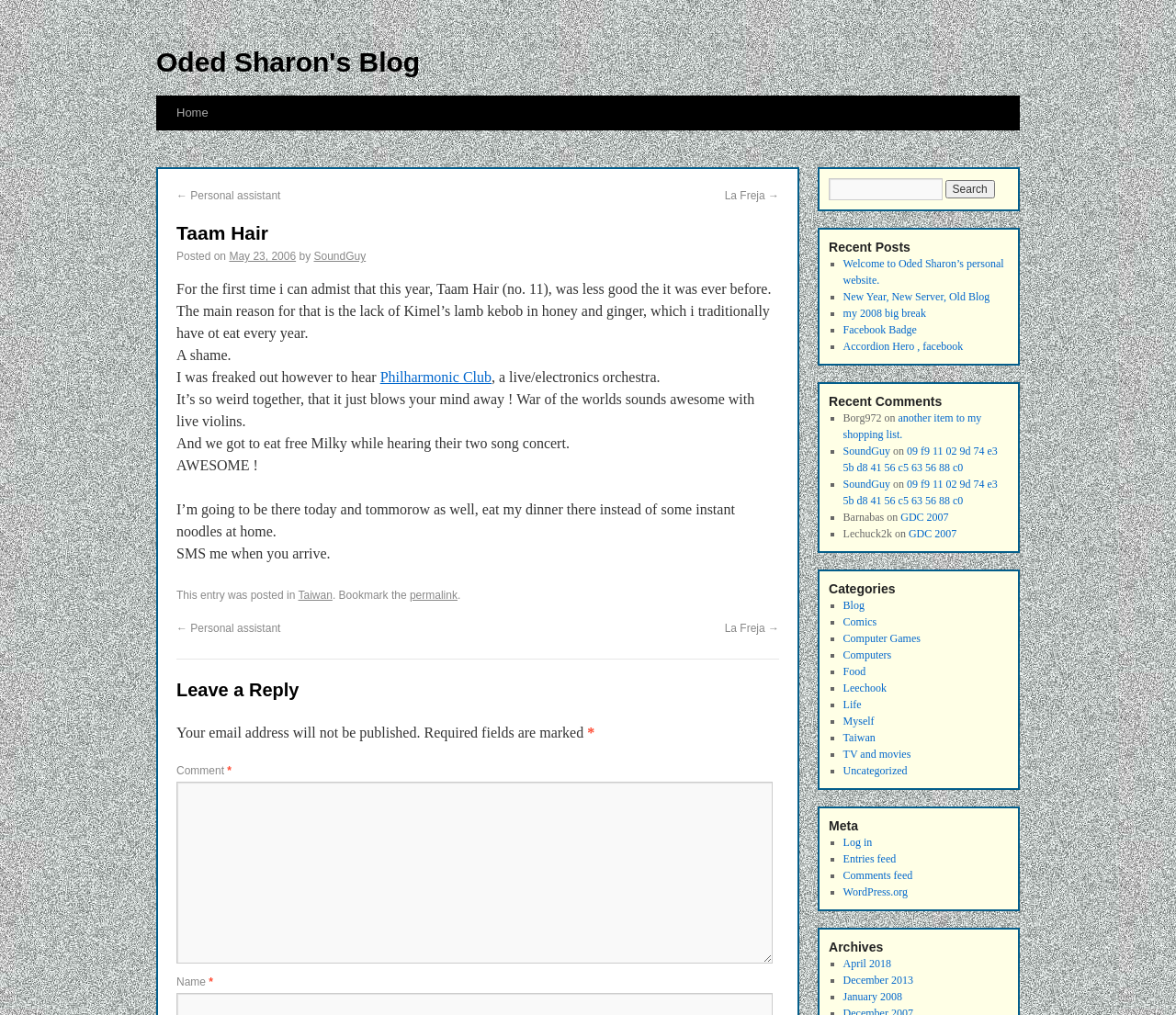Identify the bounding box coordinates of the area you need to click to perform the following instruction: "Search for something".

[0.705, 0.176, 0.858, 0.197]